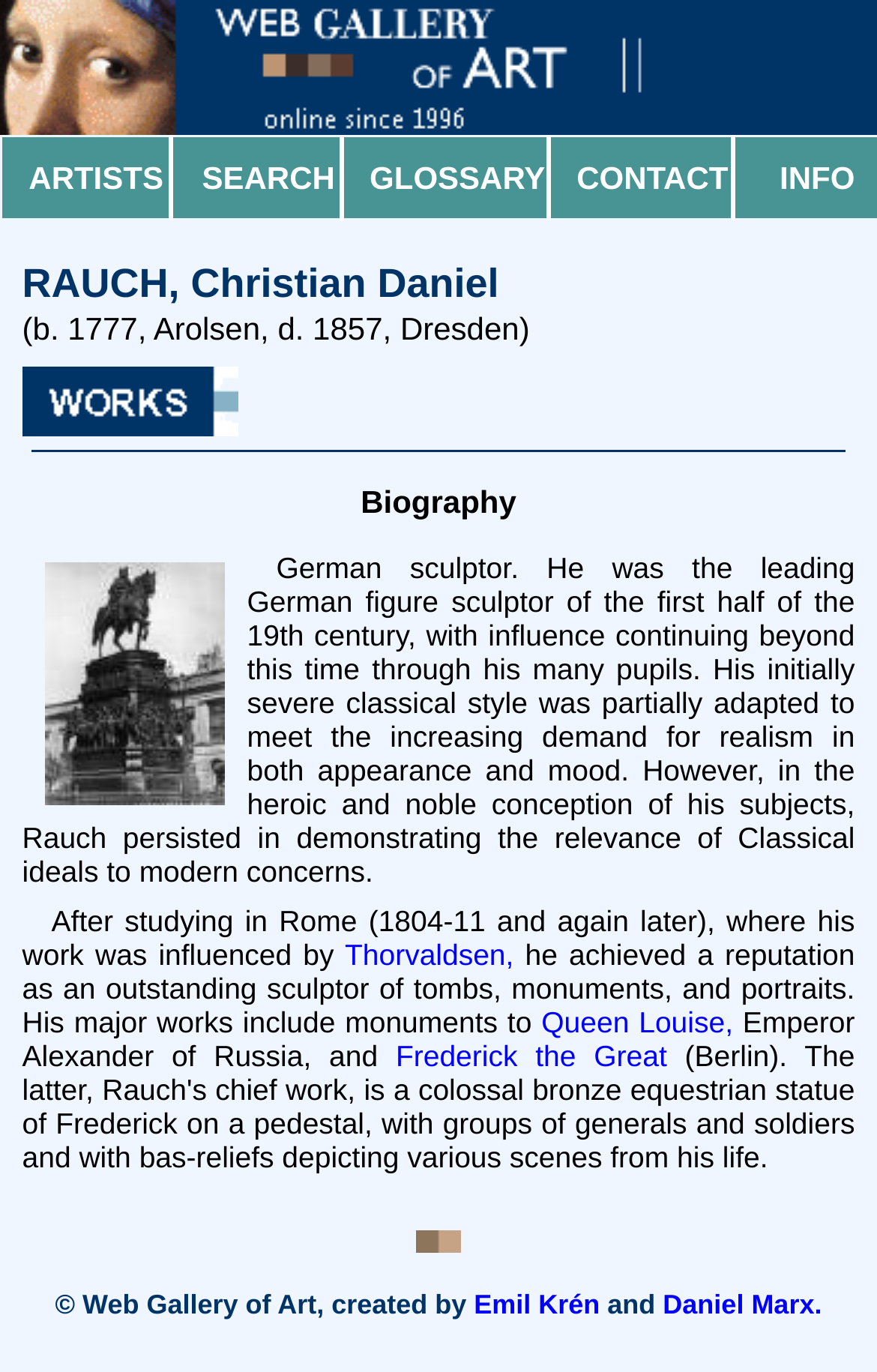Determine the bounding box coordinates of the area to click in order to meet this instruction: "Learn more about Thorvaldsen".

[0.393, 0.683, 0.586, 0.707]